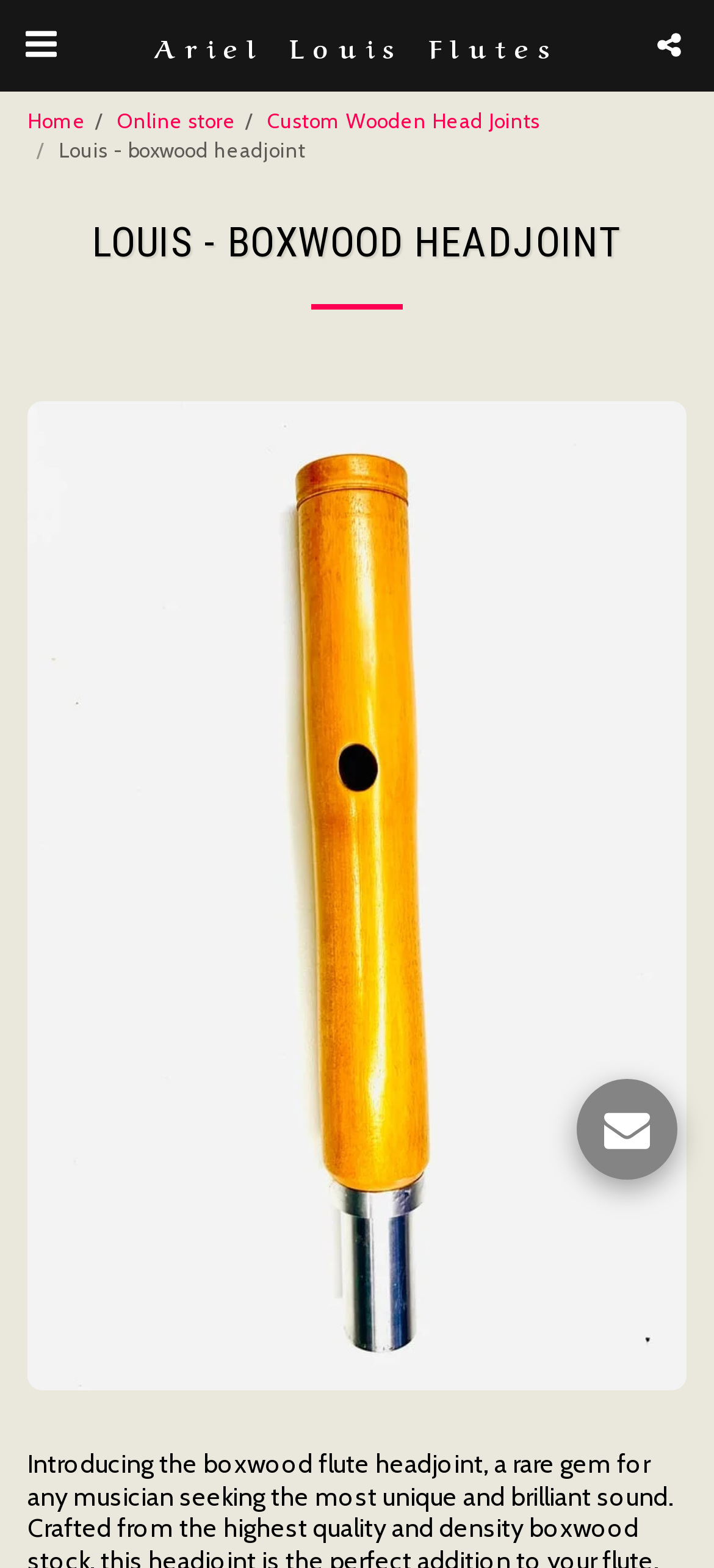What is the name of the flute headjoint?
Refer to the image and give a detailed answer to the query.

I found the answer by looking at the static text element 'Louis - boxwood headjoint' which is located at the top of the webpage, indicating the name of the flute headjoint.